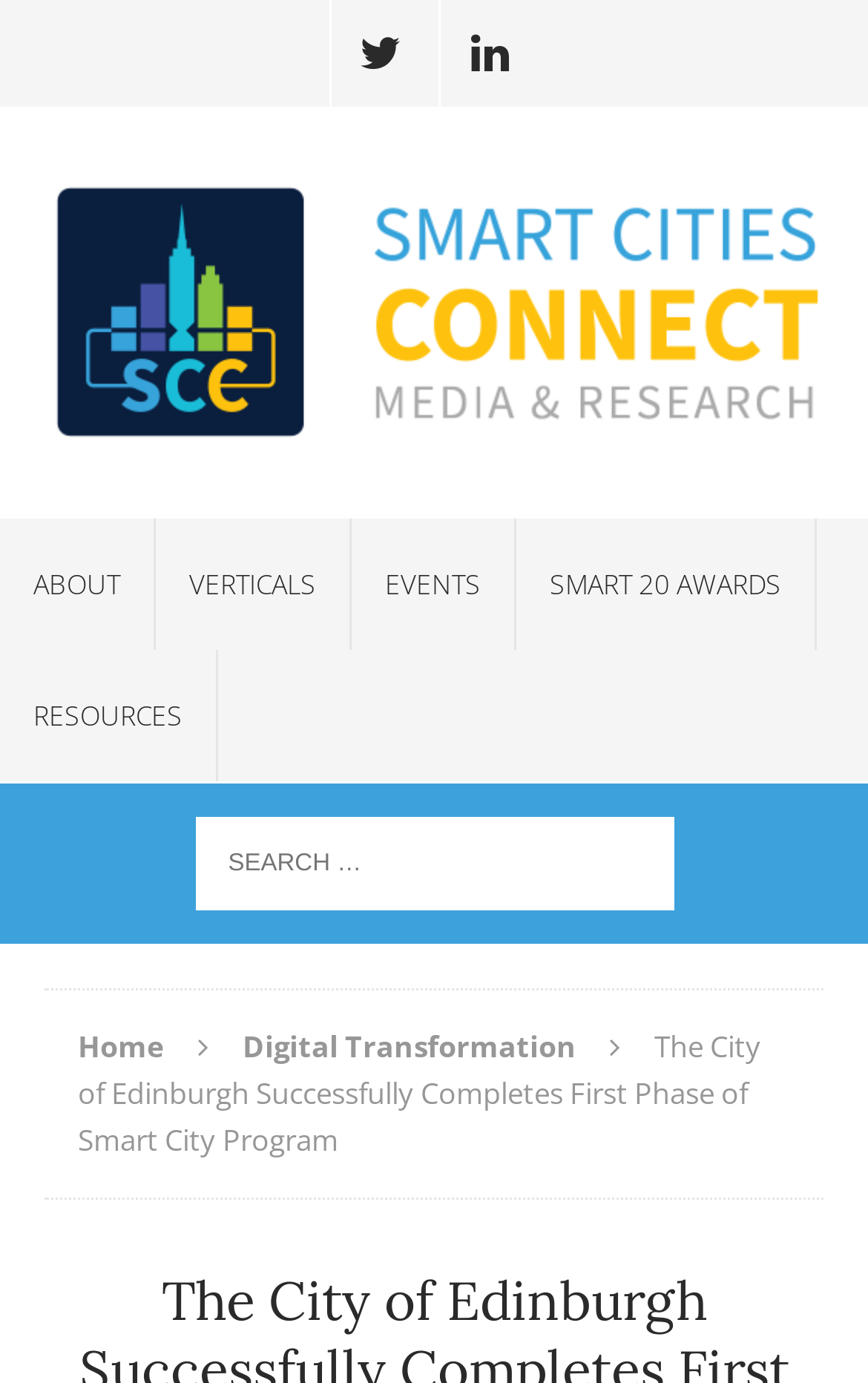Please determine the bounding box coordinates for the UI element described here. Use the format (top-left x, top-left y, bottom-right x, bottom-right y) with values bounded between 0 and 1: Resources

[0.0, 0.47, 0.249, 0.566]